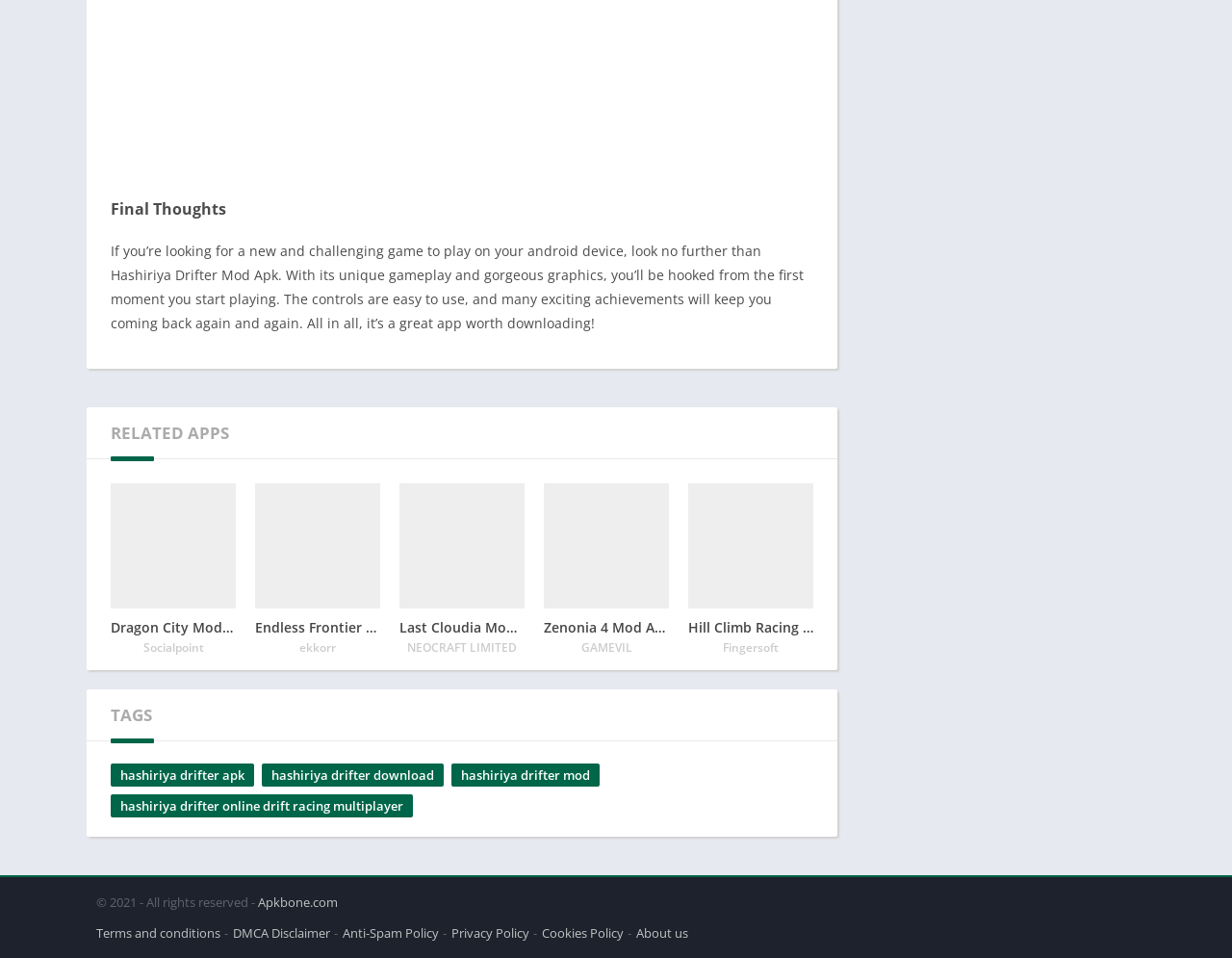What is the copyright year?
Look at the webpage screenshot and answer the question with a detailed explanation.

I read the StaticText element with the text '© 2021 - All rights reserved -' which indicates that the copyright year is 2021.